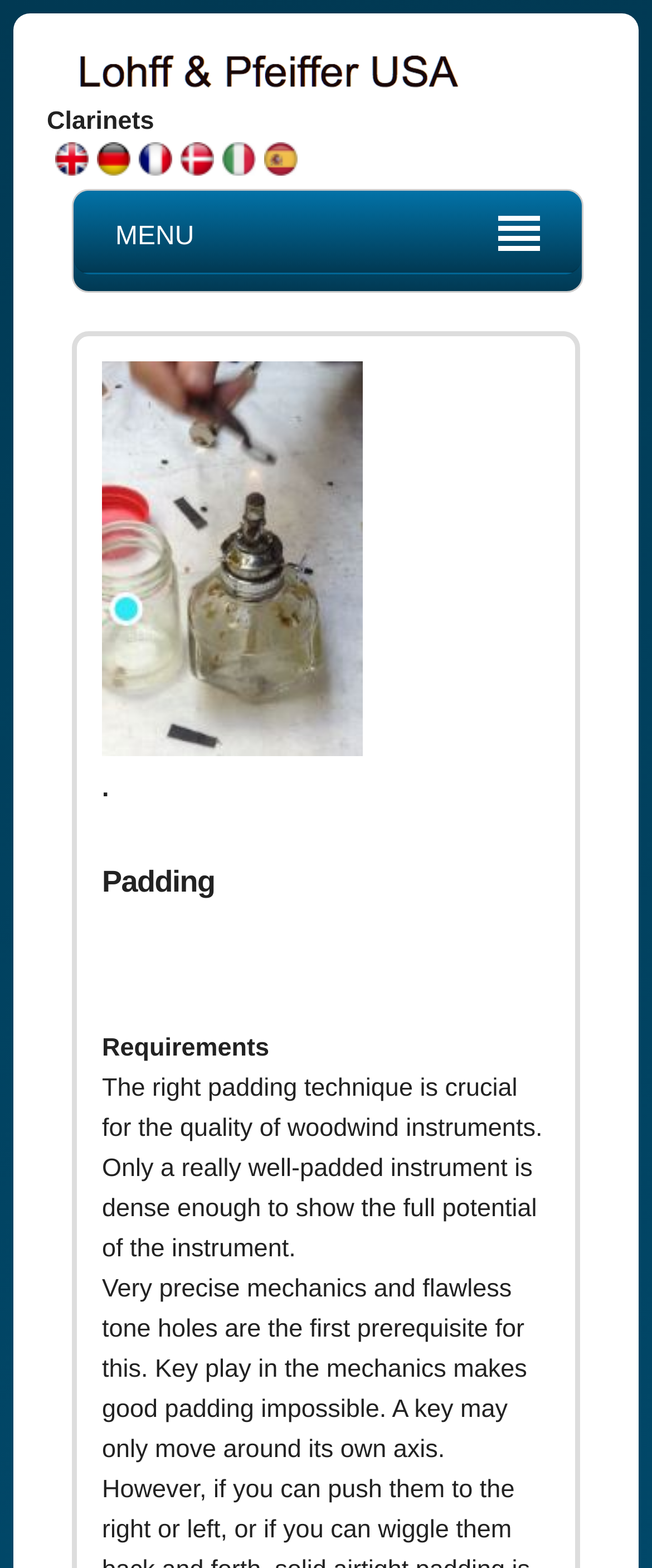Elaborate on the different components and information displayed on the webpage.

The webpage is about Lohff & Pfeiffer, a company likely related to woodwind instruments, specifically clarinets. At the top, there is a link and a logo image, spanning almost the entire width of the page. Below the logo, there is a heading "Clarinets" with six small images aligned horizontally, possibly showcasing different types of clarinets.

To the right of the clarinet heading, there is a "MENU" text. Below the menu, there is a large image that takes up most of the width of the page, possibly an image of a woodwind instrument or a related product.

Further down, there is a section with a heading "Padding" followed by a brief description "The right padding technique is crucial for the quality of woodwind instruments. Only a really well-padded instrument is dense enough to show the full potential of the instrument." This section also has a smaller text "Requirements" above the description.